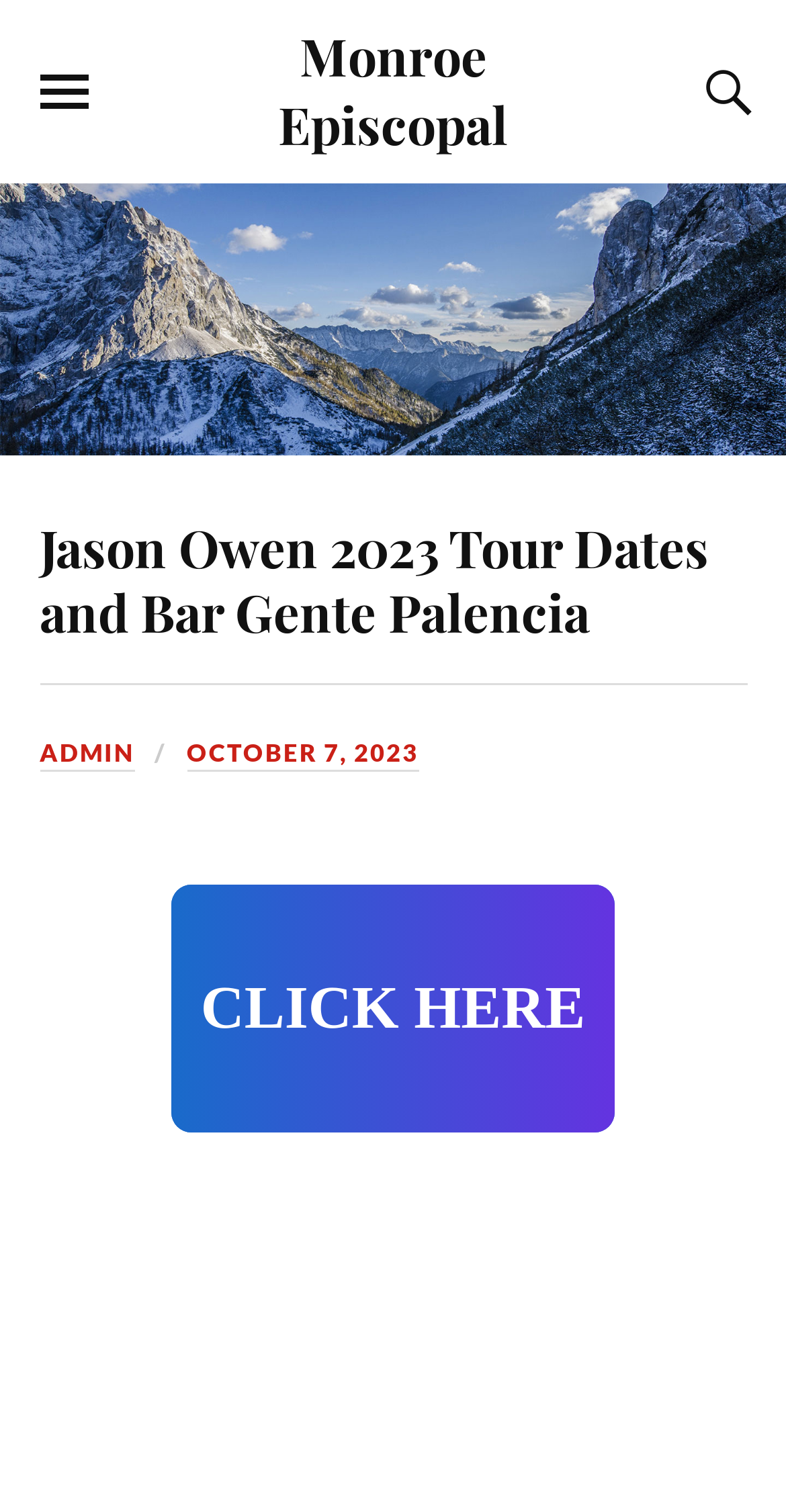Using the information shown in the image, answer the question with as much detail as possible: How many links are there in the figure section?

The figure section contains four links: 'Jason Owen 2023 Tour Dates and Bar Gente Palencia', 'ADMIN', 'OCTOBER 7, 2023', and 'CLICK HERE'.